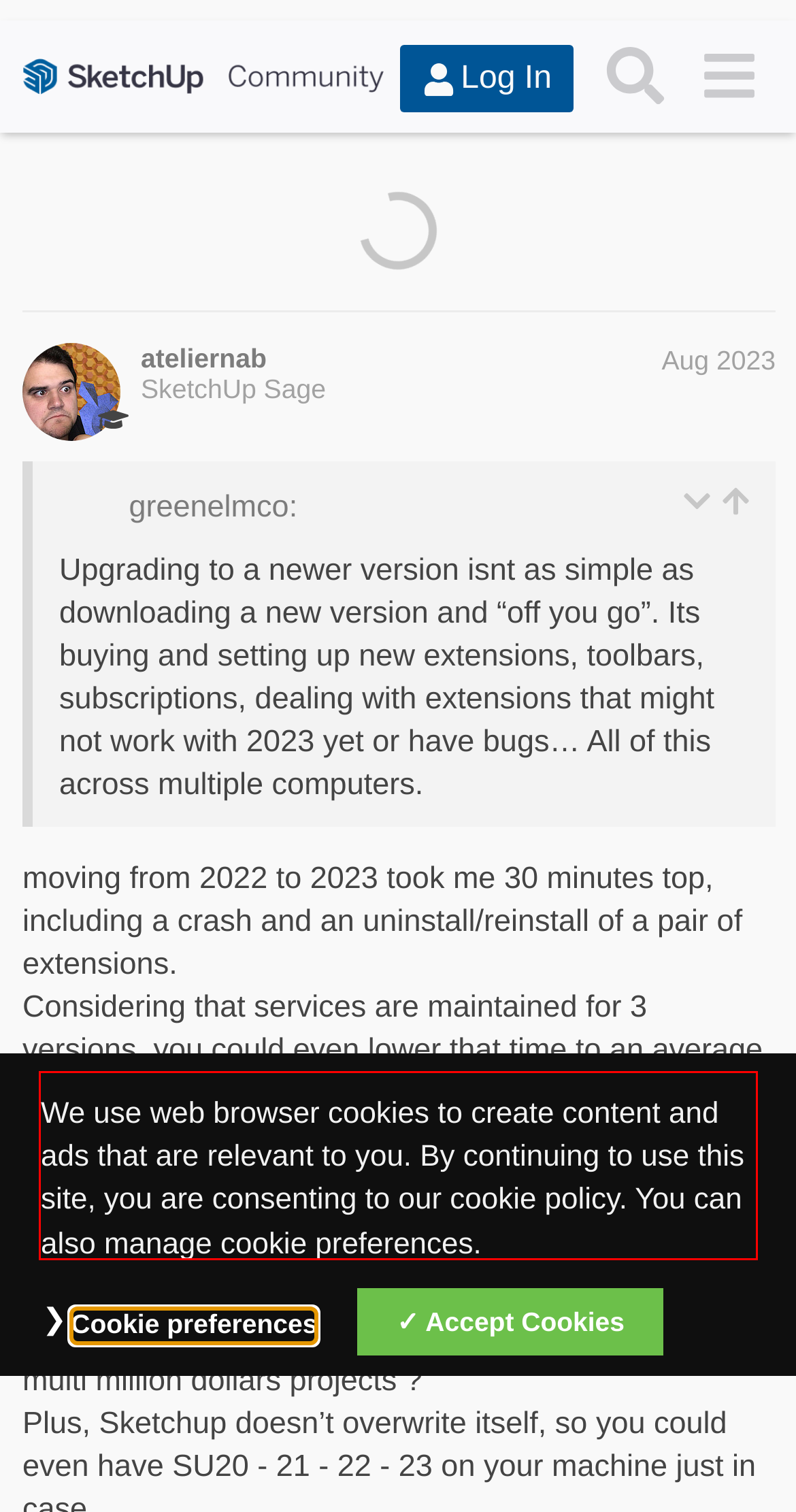Within the screenshot of the webpage, locate the red bounding box and use OCR to identify and provide the text content inside it.

We use web browser cookies to create content and ads that are relevant to you. By continuing to use this site, you are consenting to our cookie policy. You can also manage cookie preferences.